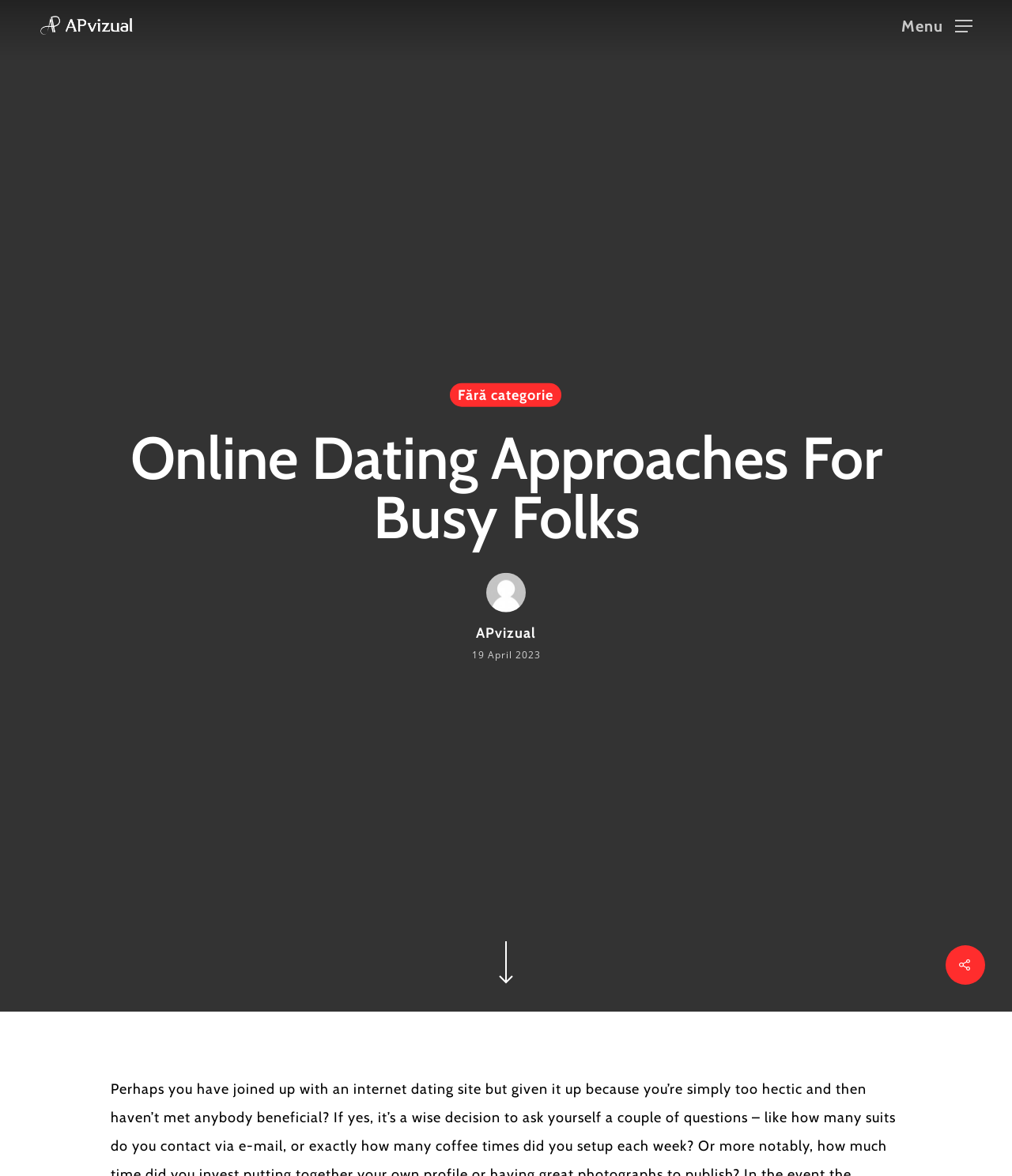Provide the bounding box coordinates of the area you need to click to execute the following instruction: "Click the navigation menu".

[0.891, 0.015, 0.961, 0.028]